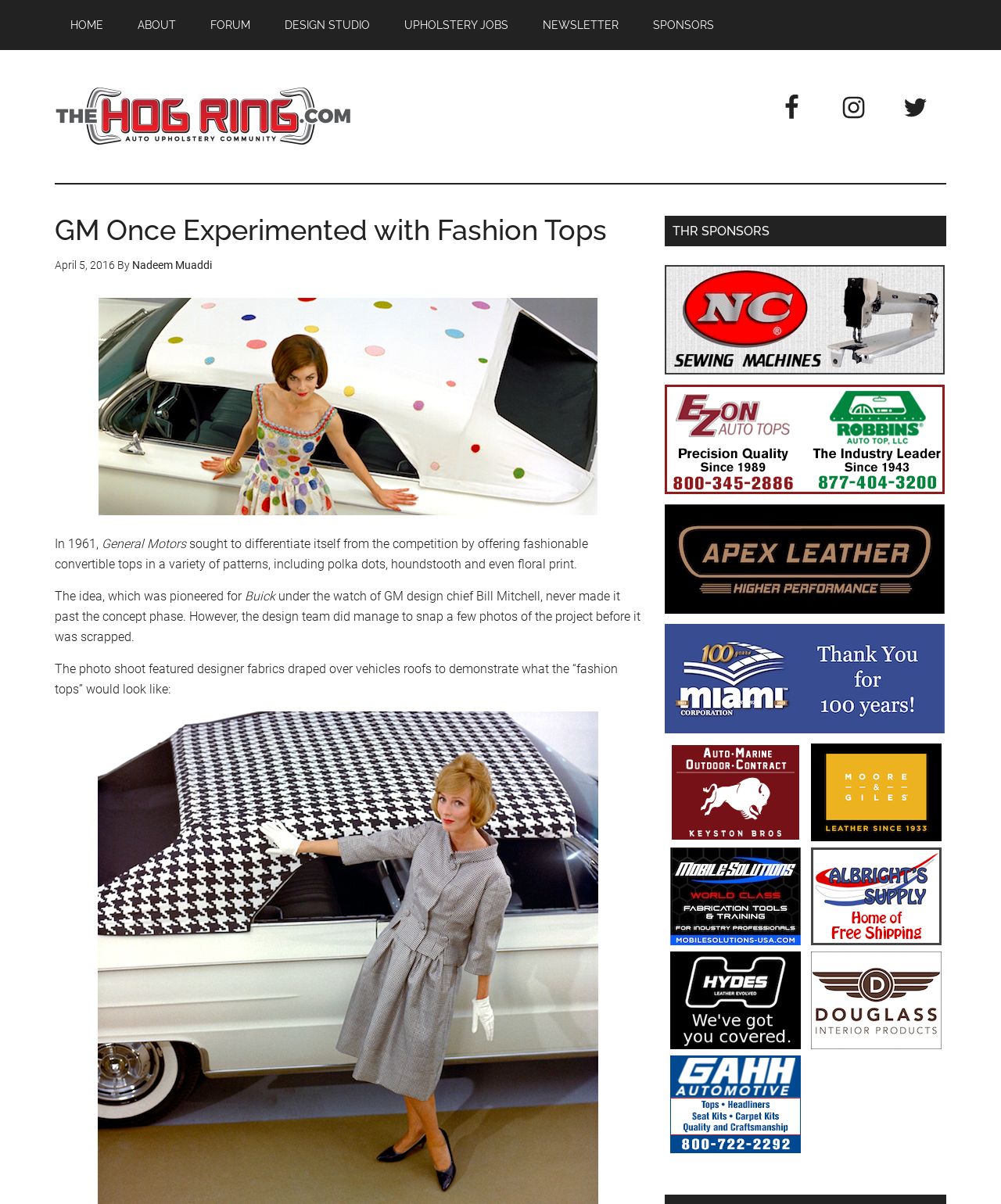Identify the bounding box of the UI component described as: "aria-label="Moore & Giles Ad 1"".

[0.81, 0.689, 0.94, 0.701]